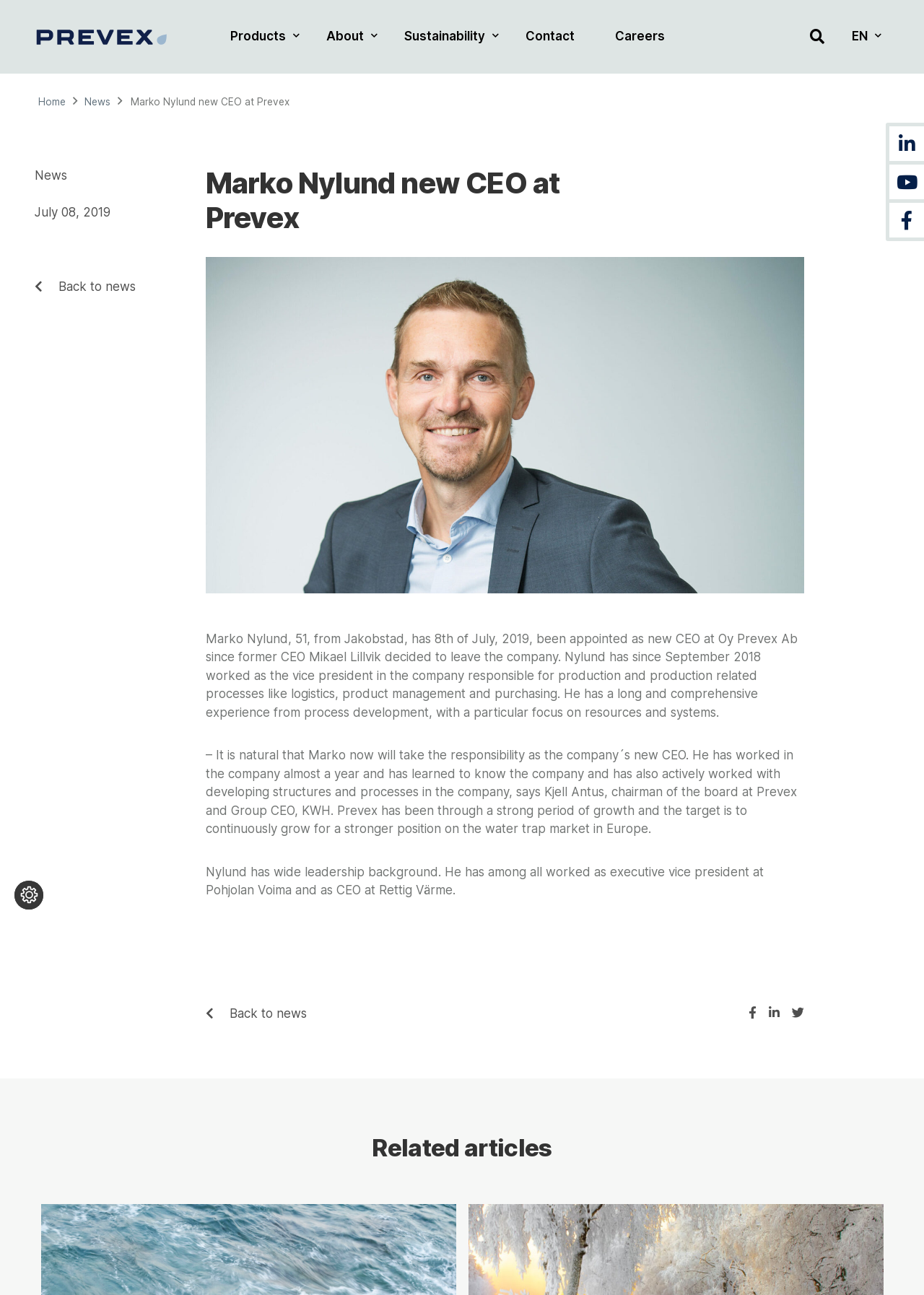What is Marko Nylund's previous role in the company?
Using the visual information, answer the question in a single word or phrase.

Vice president